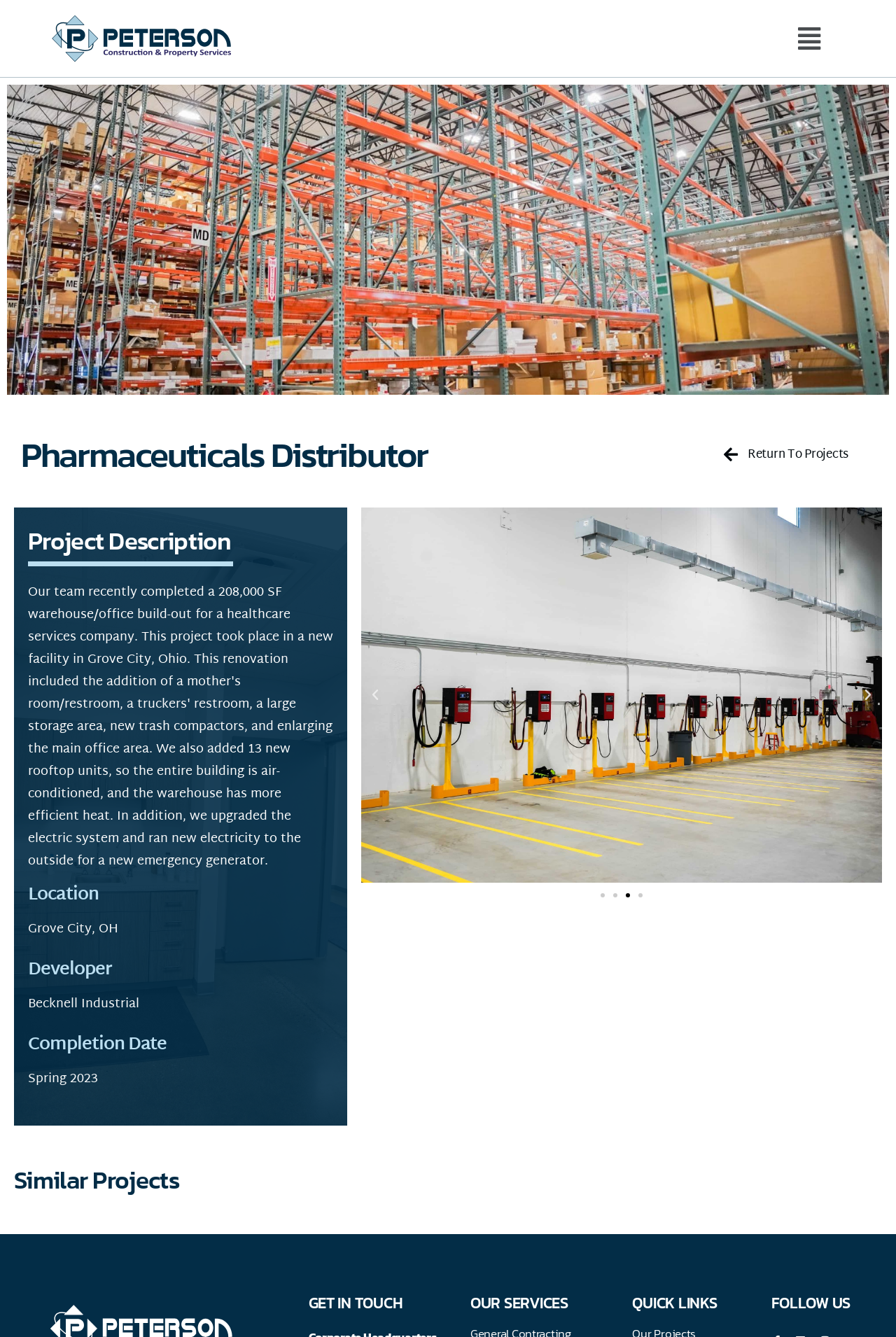Given the element description "Return To Projects", identify the bounding box of the corresponding UI element.

[0.786, 0.333, 0.947, 0.347]